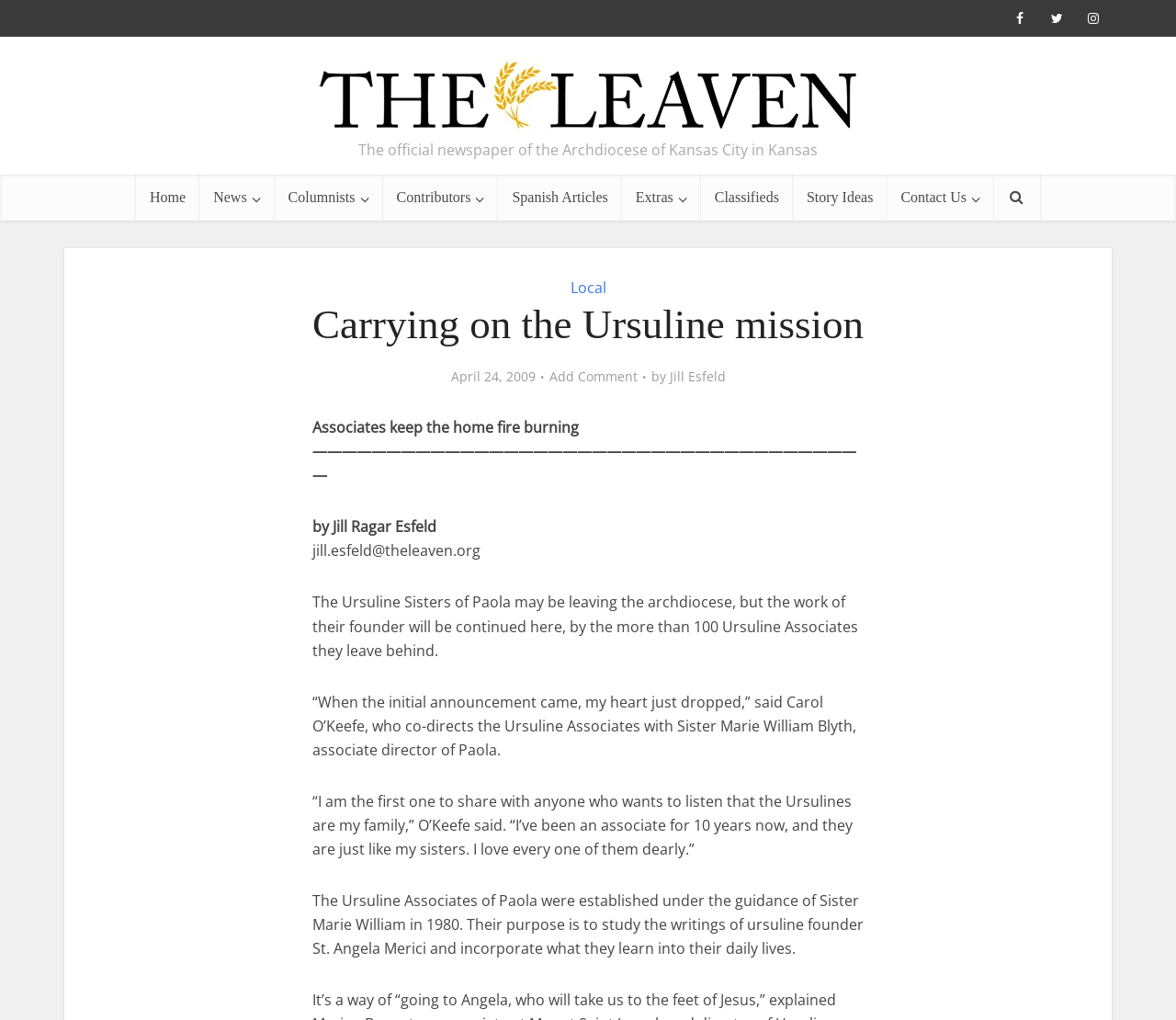What is the purpose of the Ursuline Associates of Paola?
Using the image as a reference, answer with just one word or a short phrase.

to study and incorporate St. Angela Merici's writings